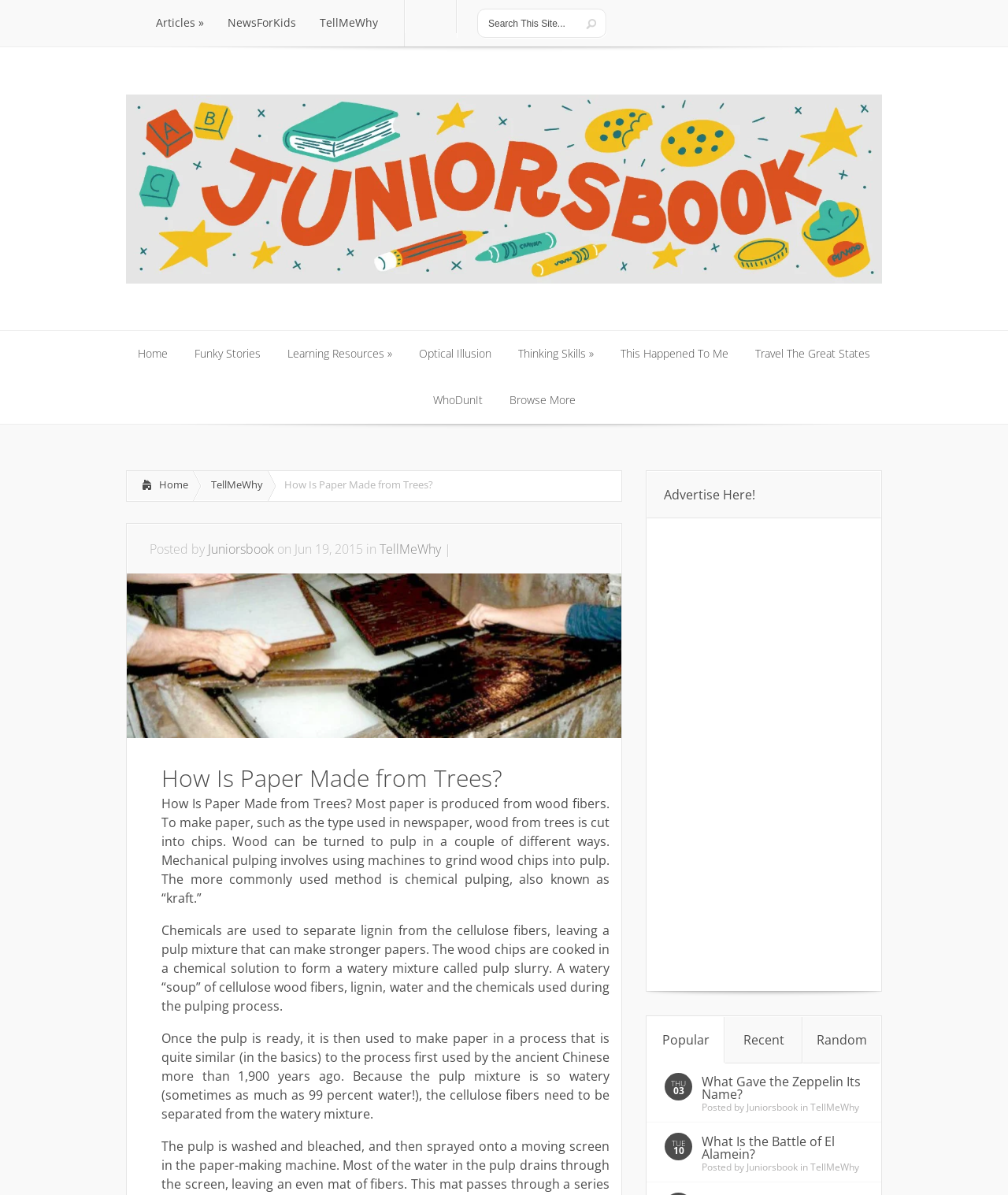Generate a thorough caption detailing the webpage content.

This webpage appears to be an educational article about how paper is made from trees. At the top of the page, there are several links to other sections of the website, including "Articles", "NewsForKids", and "TellMeWhy". Below these links, there is a search bar with a submit button.

On the left side of the page, there is a vertical menu with links to various categories, including "Home", "Funky Stories", "Learning Resources", and "Optical Illusion". There is also a link to "Juniorsbook" with an accompanying image.

The main content of the page is an article titled "How Is Paper Made from Trees?" which is divided into several paragraphs. The article explains the process of making paper from wood fibers, including mechanical and chemical pulping, and how the pulp is then used to create paper.

Below the article, there are several links to other articles, including "What Gave the Zeppelin Its Name?" and "What Is the Battle of El Alamein?". Each of these links is accompanied by the author's name and the date of publication.

On the right side of the page, there is an advertisement section with a heading "Advertise Here!" and an iframe containing an advertisement. Below this, there are links to "Popular", "Recent", and "Random" articles.

At the bottom of the page, there are several static text elements displaying the days of the week and dates.